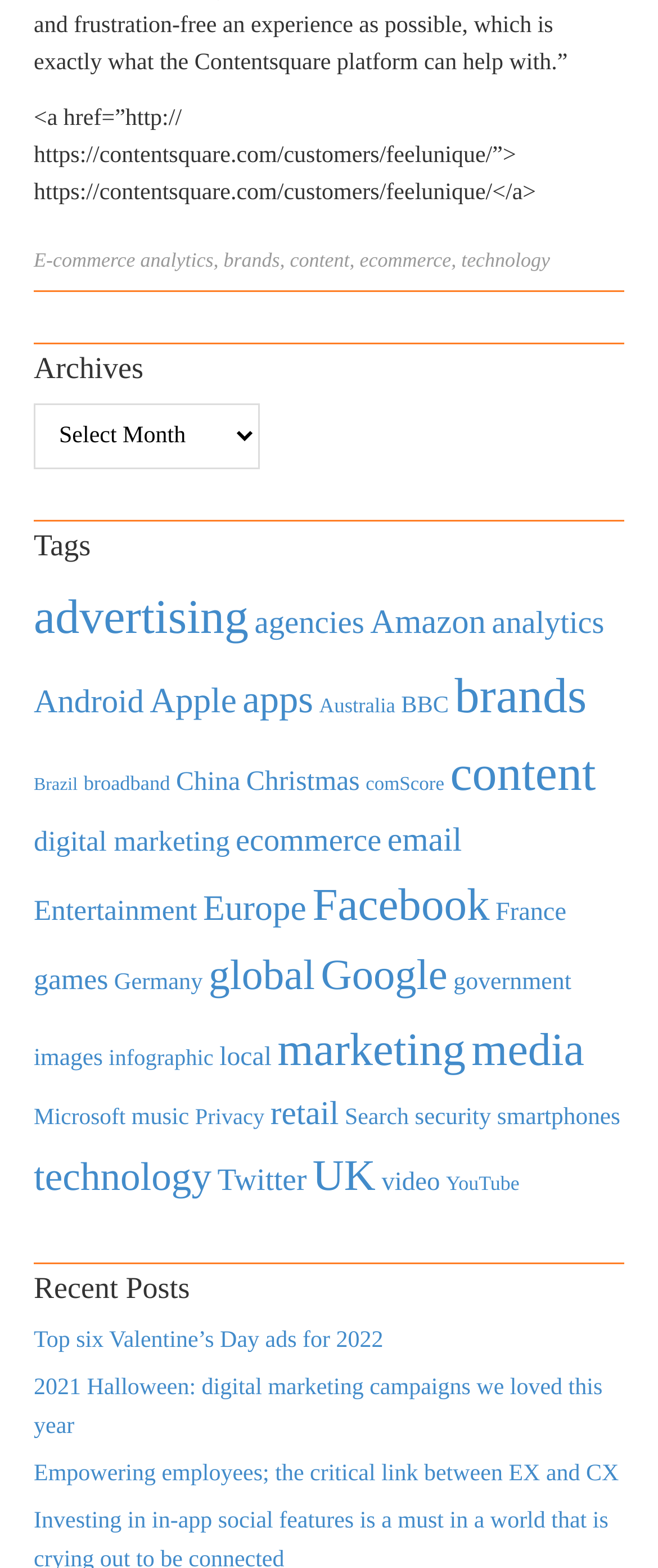Analyze the image and provide a detailed answer to the question: What is the topic with the fewest items?

I looked at the number of items associated with each topic and found that 'YouTube' has the fewest items, with 353 items.